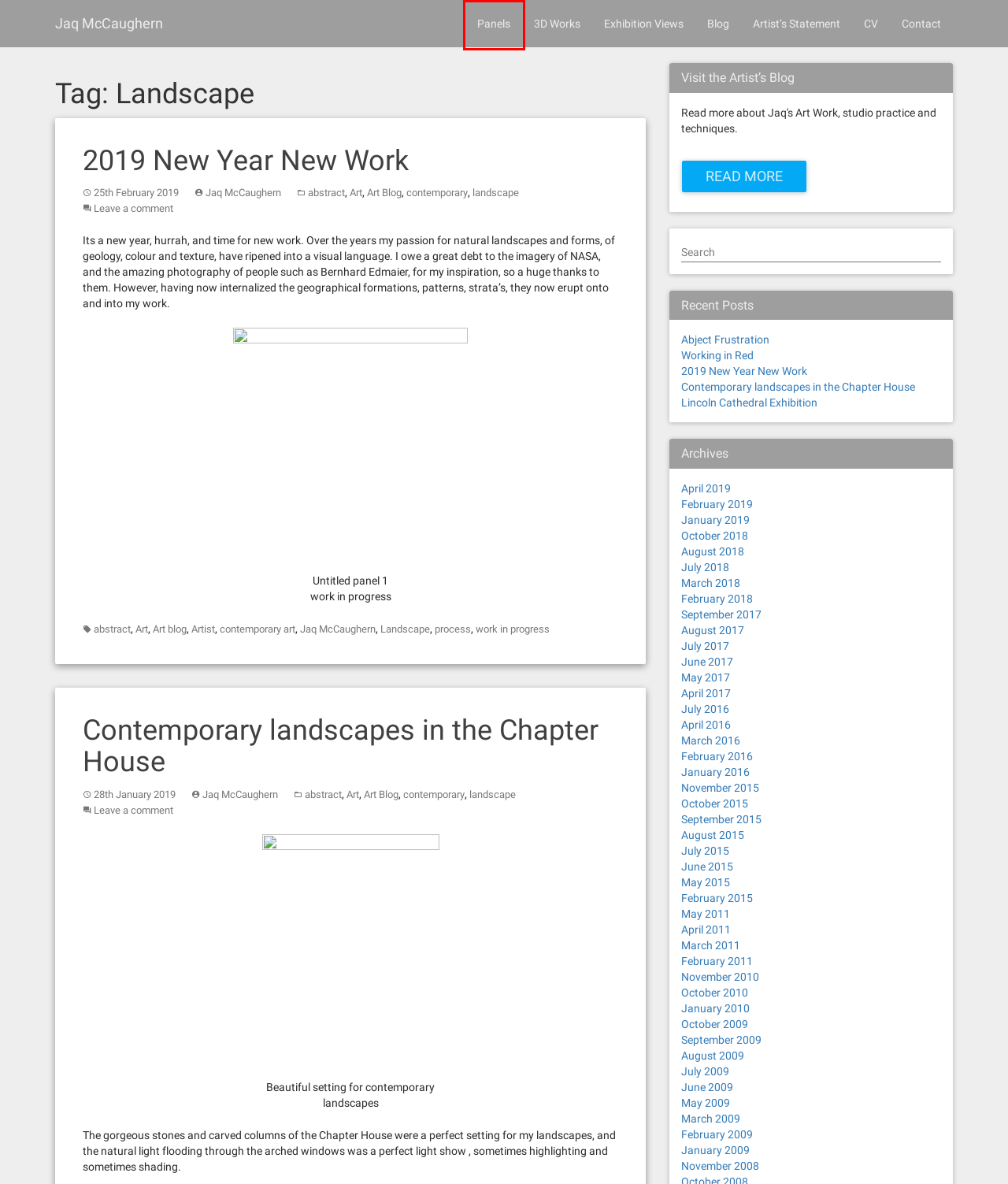Look at the screenshot of a webpage where a red rectangle bounding box is present. Choose the webpage description that best describes the new webpage after clicking the element inside the red bounding box. Here are the candidates:
A. Lincoln Cathedral Exhibition | Jaq McCaughern
B. January | 2019 | Jaq McCaughern
C. Panels | Jaq McCaughern
D. Artist | Jaq McCaughern
E. March | 2011 | Jaq McCaughern
F. November | 2015 | Jaq McCaughern
G. May | 2011 | Jaq McCaughern
H. Artists Statement | Jaq McCaughern

C